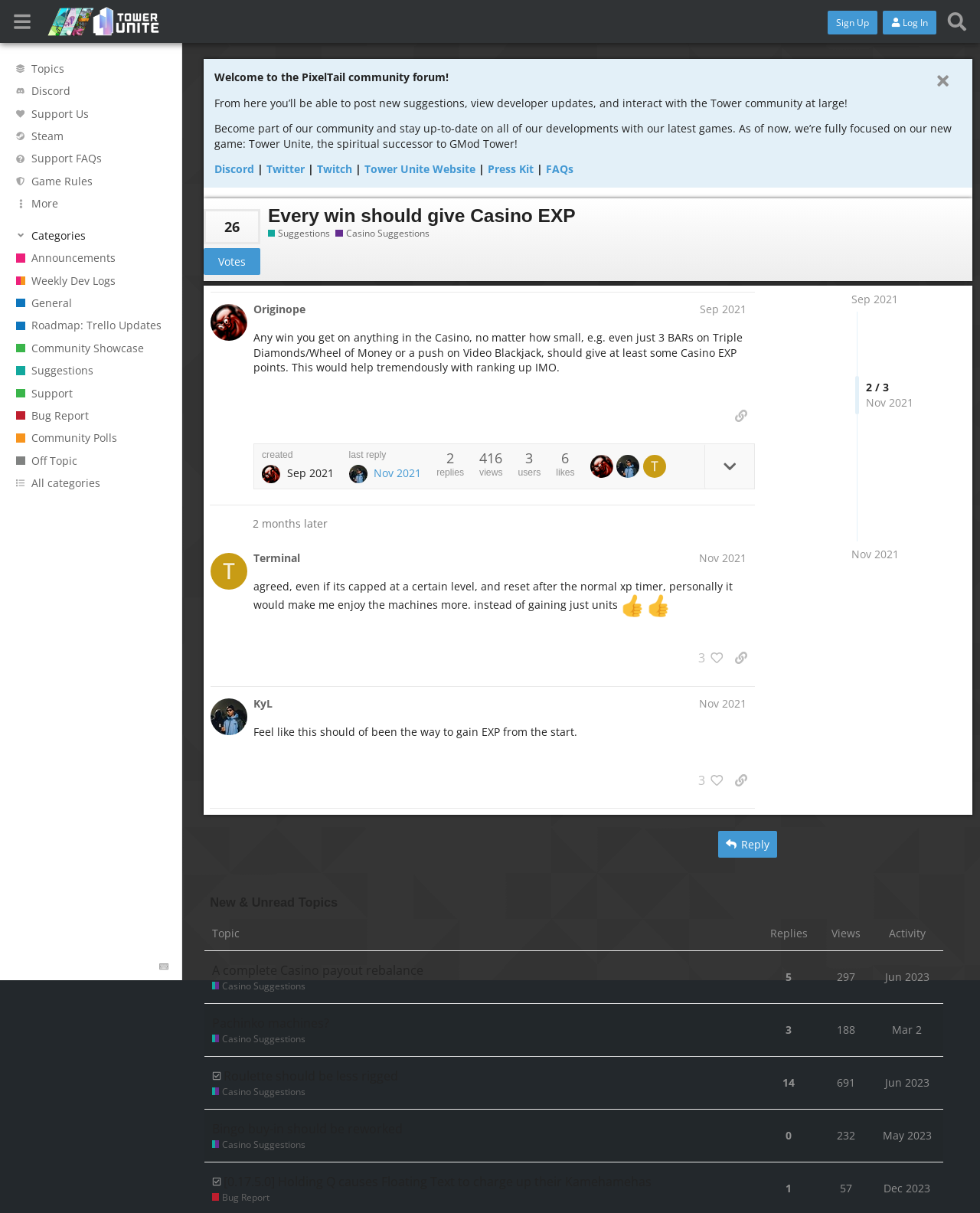Analyze the image and give a detailed response to the question:
What is the purpose of the community forum?

The purpose of the community forum is to allow users to post suggestions and feedback on ways to improve Tower Unite, as stated in the text 'Post suggestions & feedback on ways we can improve Tower Unite! Input is always welcome here.'